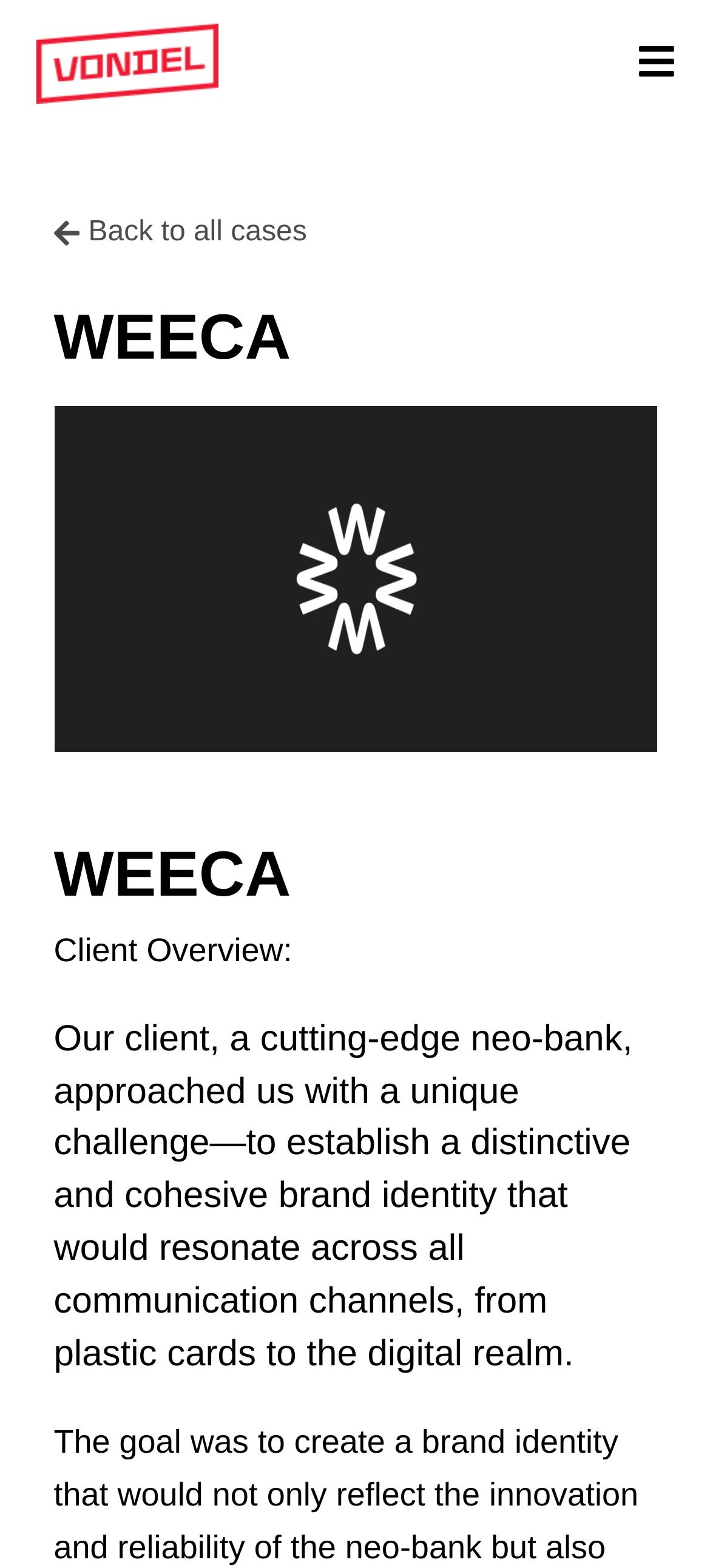What is the name of the company?
Relying on the image, give a concise answer in one word or a brief phrase.

Weeca